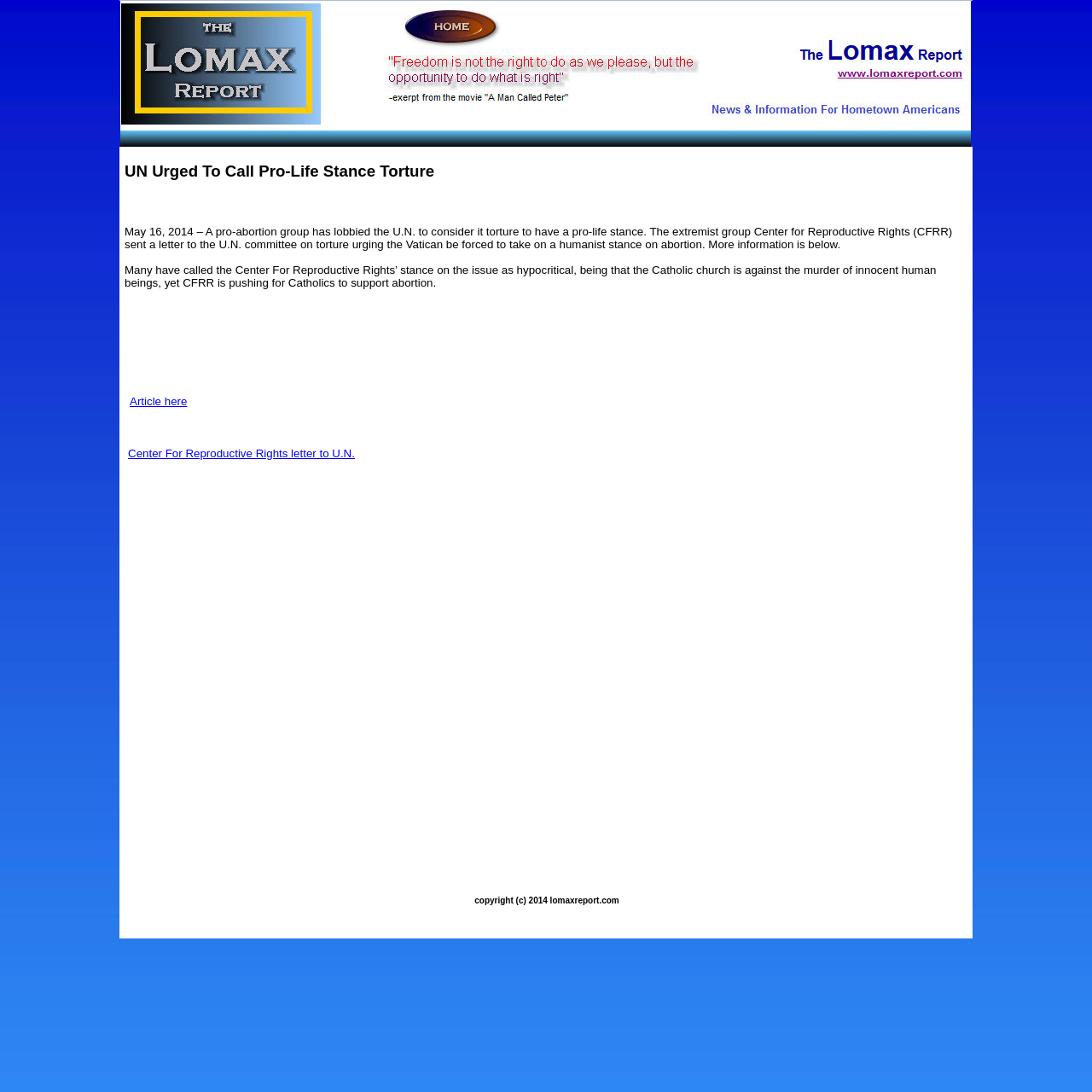Respond to the following question with a brief word or phrase:
How many links are provided in the article?

2